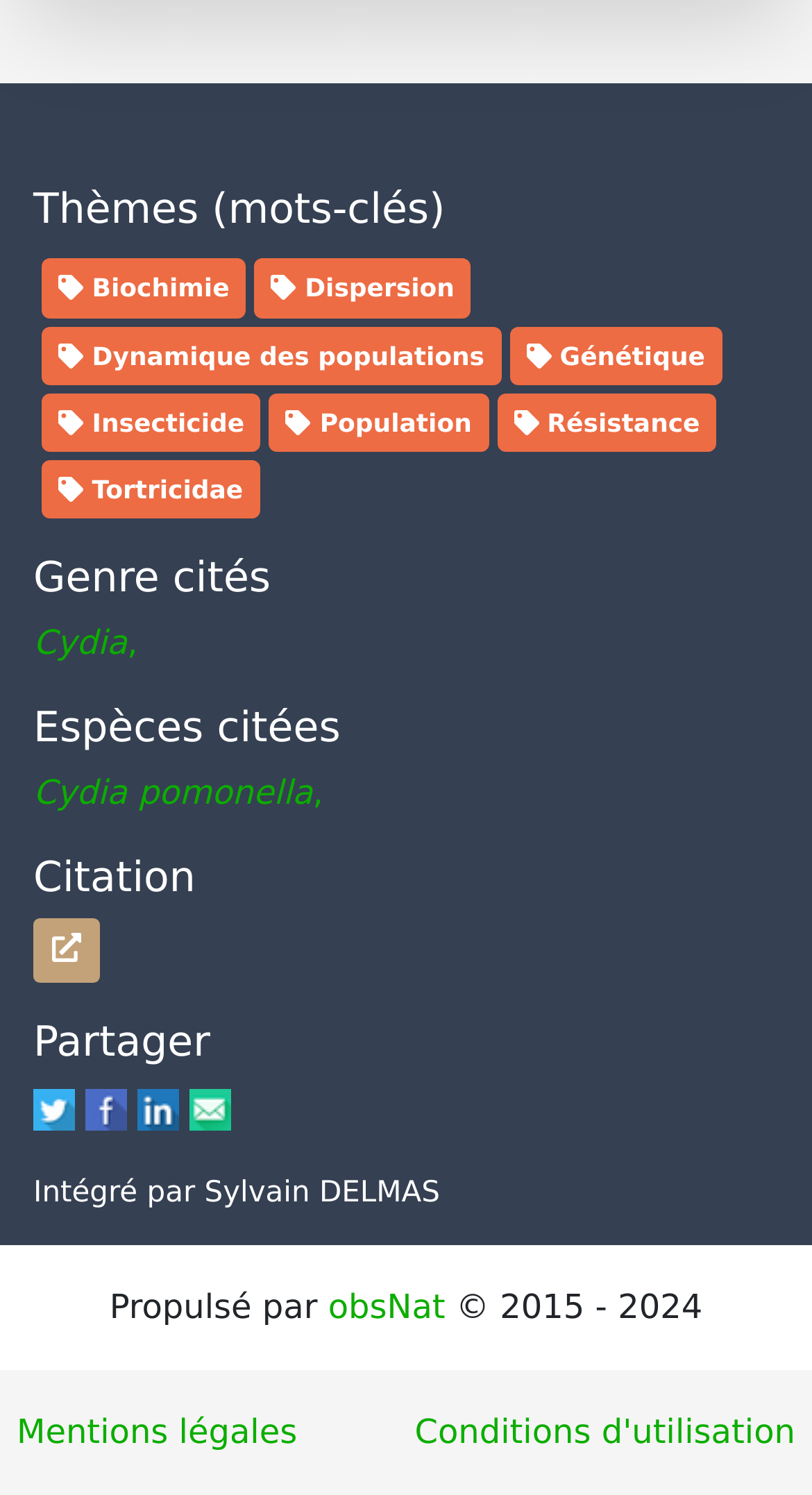Identify the bounding box for the UI element described as: "title="Envoyer par mail"". Ensure the coordinates are four float numbers between 0 and 1, formatted as [left, top, right, bottom].

[0.234, 0.727, 0.285, 0.754]